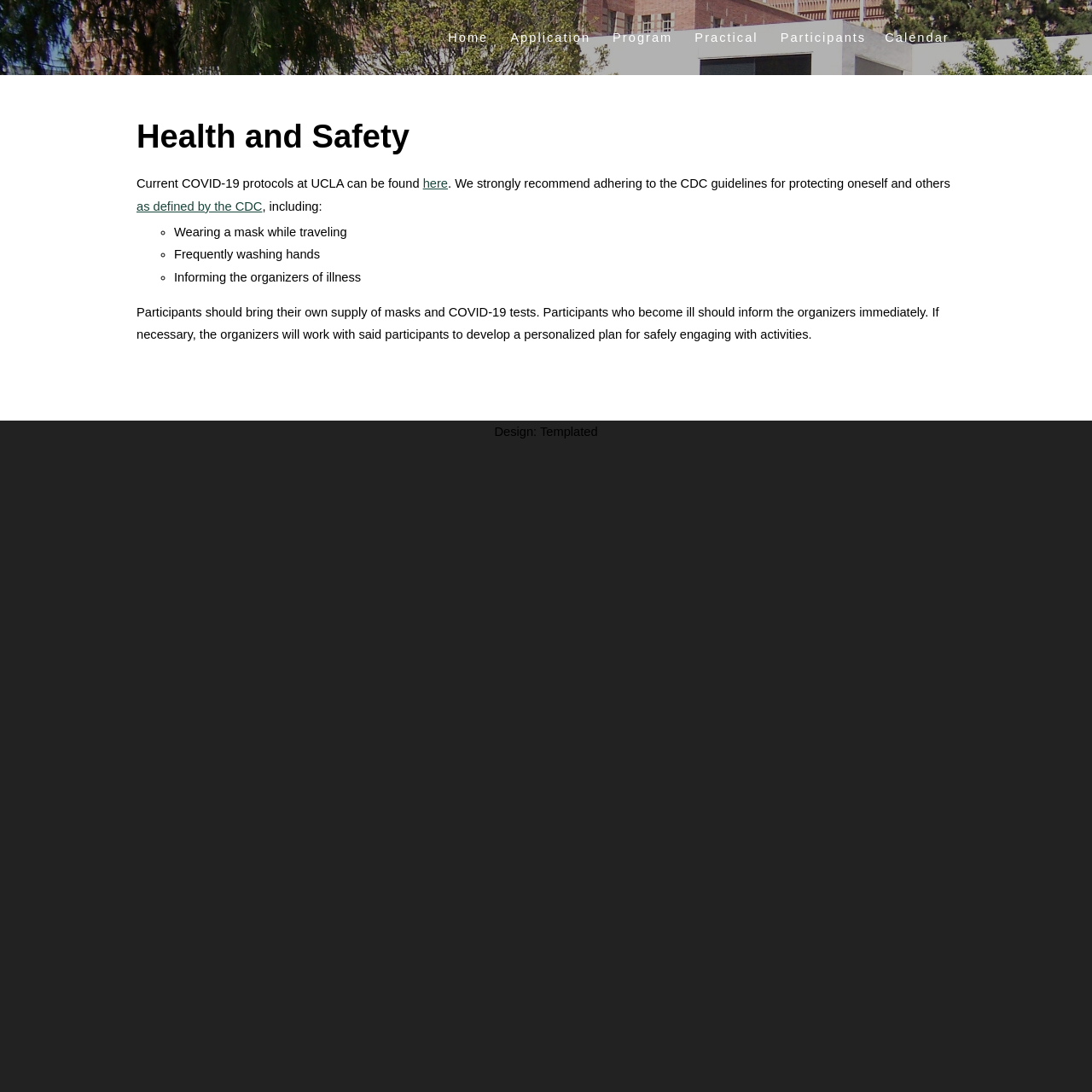Locate the coordinates of the bounding box for the clickable region that fulfills this instruction: "check calendar".

[0.81, 0.028, 0.869, 0.04]